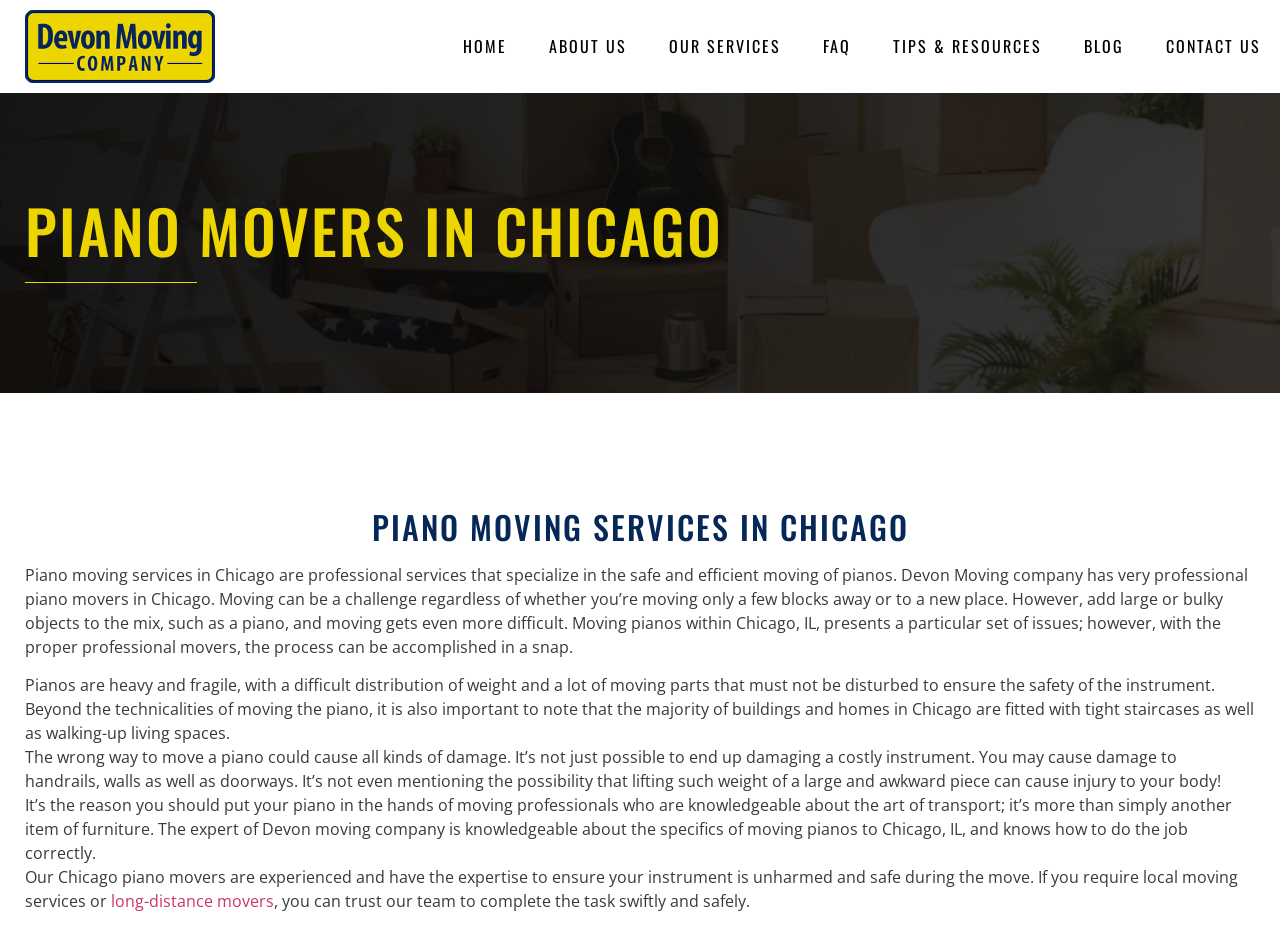Please answer the following question as detailed as possible based on the image: 
What is a characteristic of pianos that makes them difficult to move?

The webpage states that pianos are heavy and fragile, with a difficult distribution of weight and many moving parts that must not be disturbed to ensure the safety of the instrument.